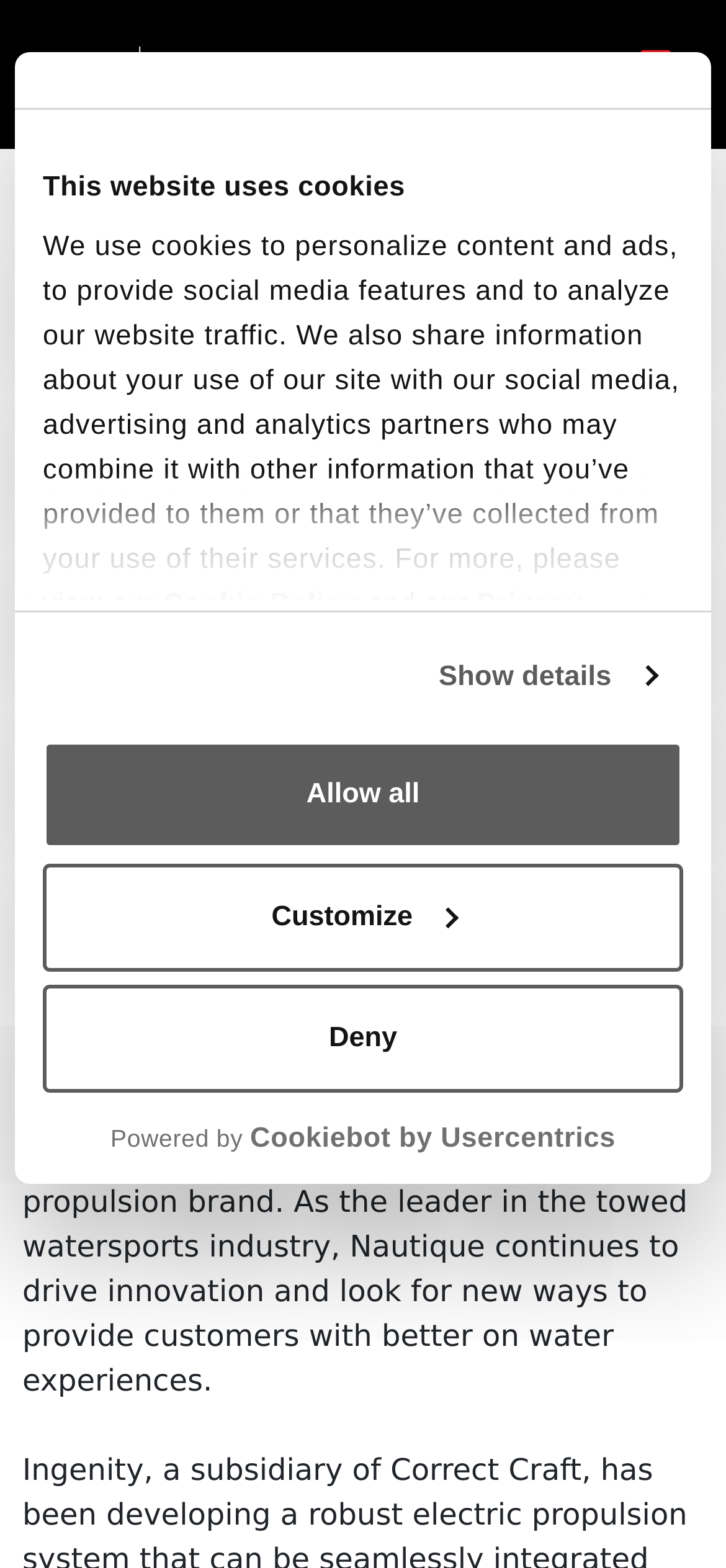Can you provide the bounding box coordinates for the element that should be clicked to implement the instruction: "Click the Nautique logo"?

[0.059, 0.715, 0.941, 0.737]